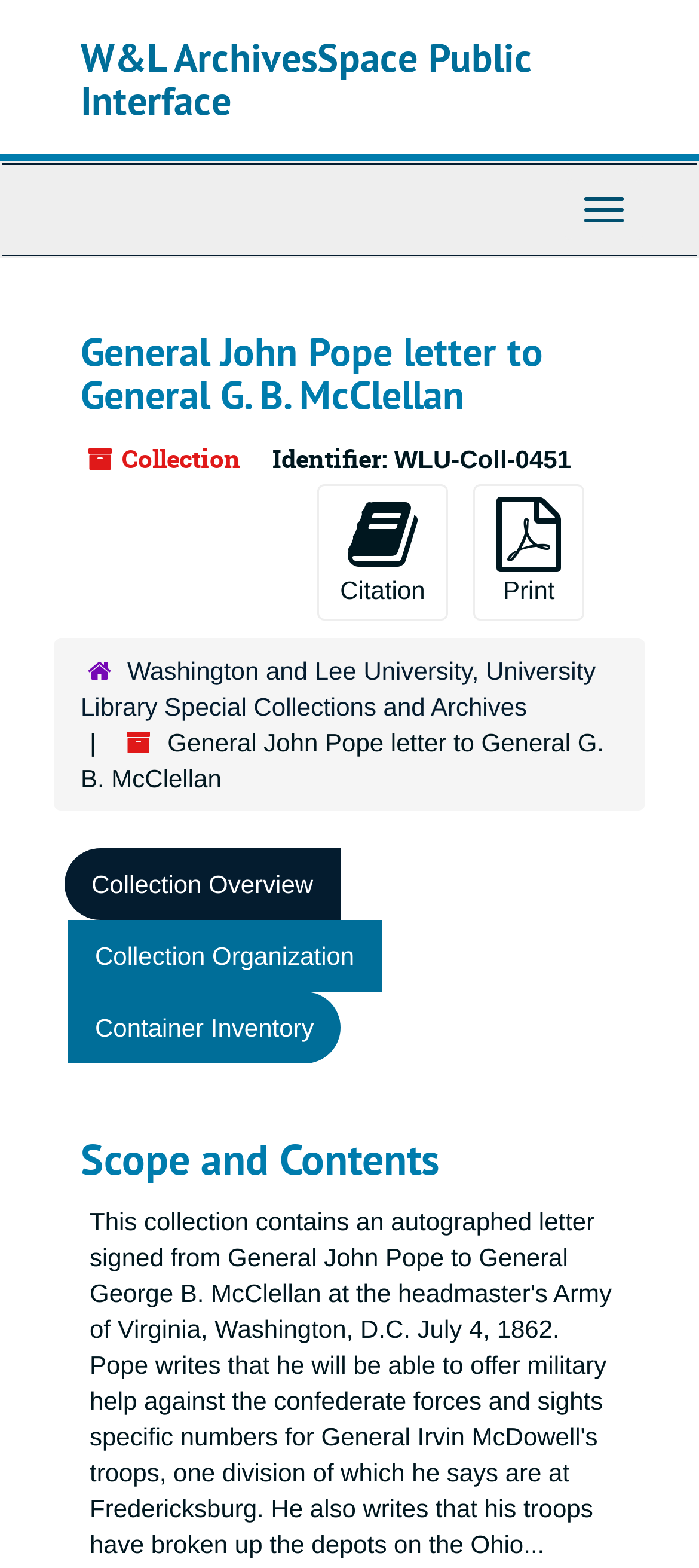What is the name of the university mentioned in the webpage?
Answer the question in as much detail as possible.

I found the name of the university by looking at the link 'Washington and Lee University, University Library Special Collections and Archives' in the hierarchical navigation section.